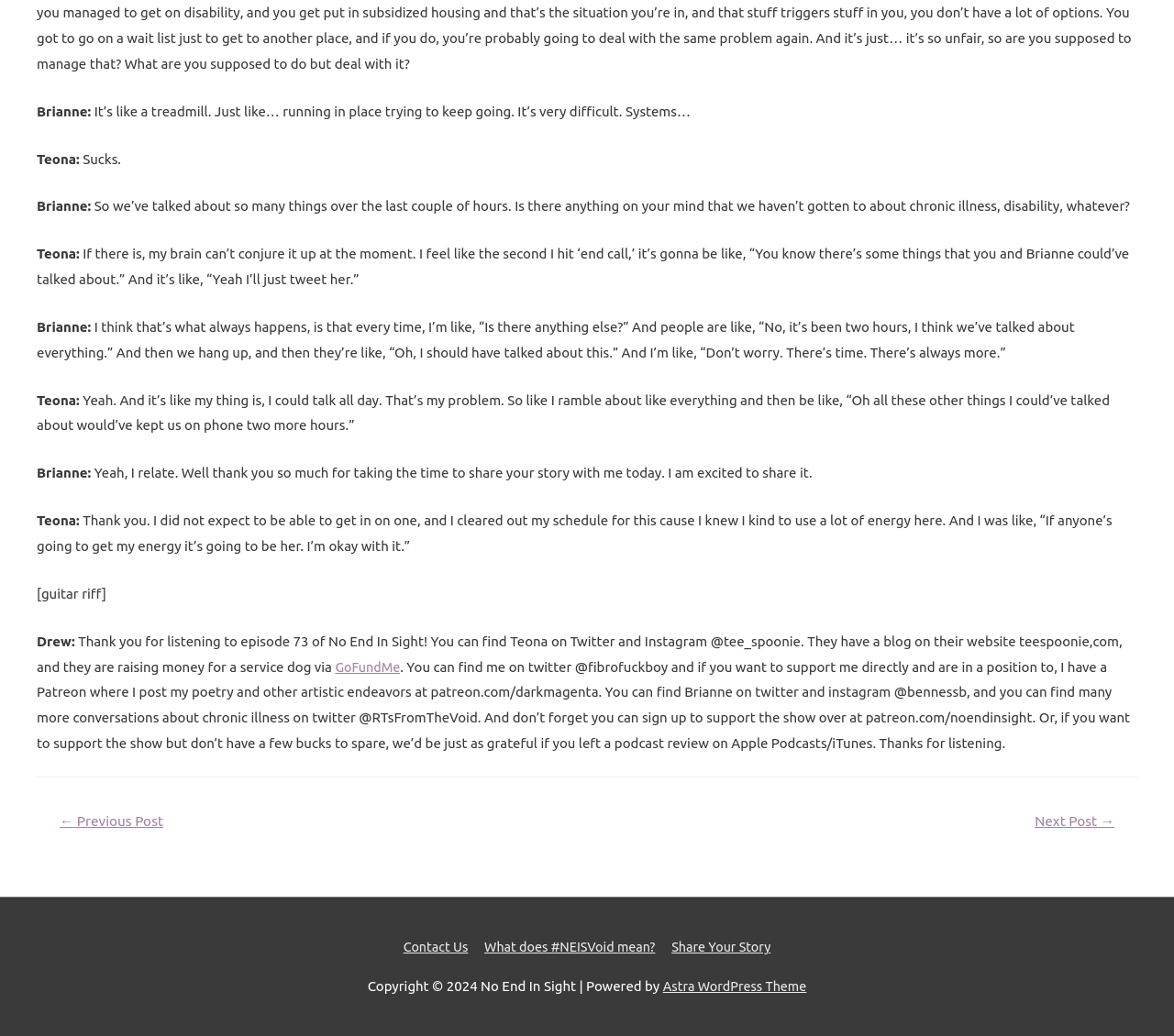Determine the bounding box for the HTML element described here: "Astra WordPress Theme". The coordinates should be given as [left, top, right, bottom] with each number being a float between 0 and 1.

[0.562, 0.944, 0.69, 0.959]